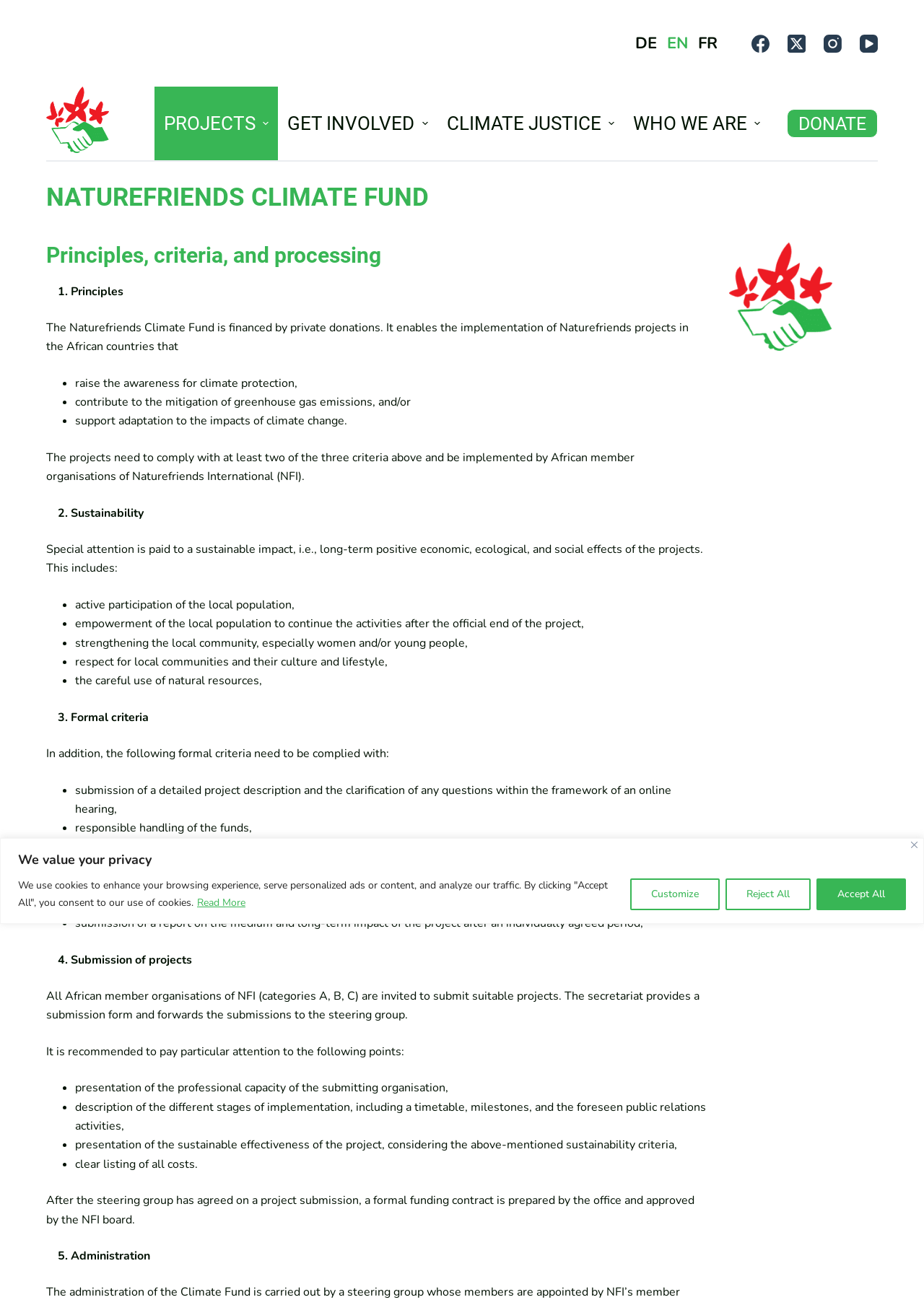Pinpoint the bounding box coordinates of the clickable element needed to complete the instruction: "Click the Twitter link". The coordinates should be provided as four float numbers between 0 and 1: [left, top, right, bottom].

[0.852, 0.026, 0.872, 0.04]